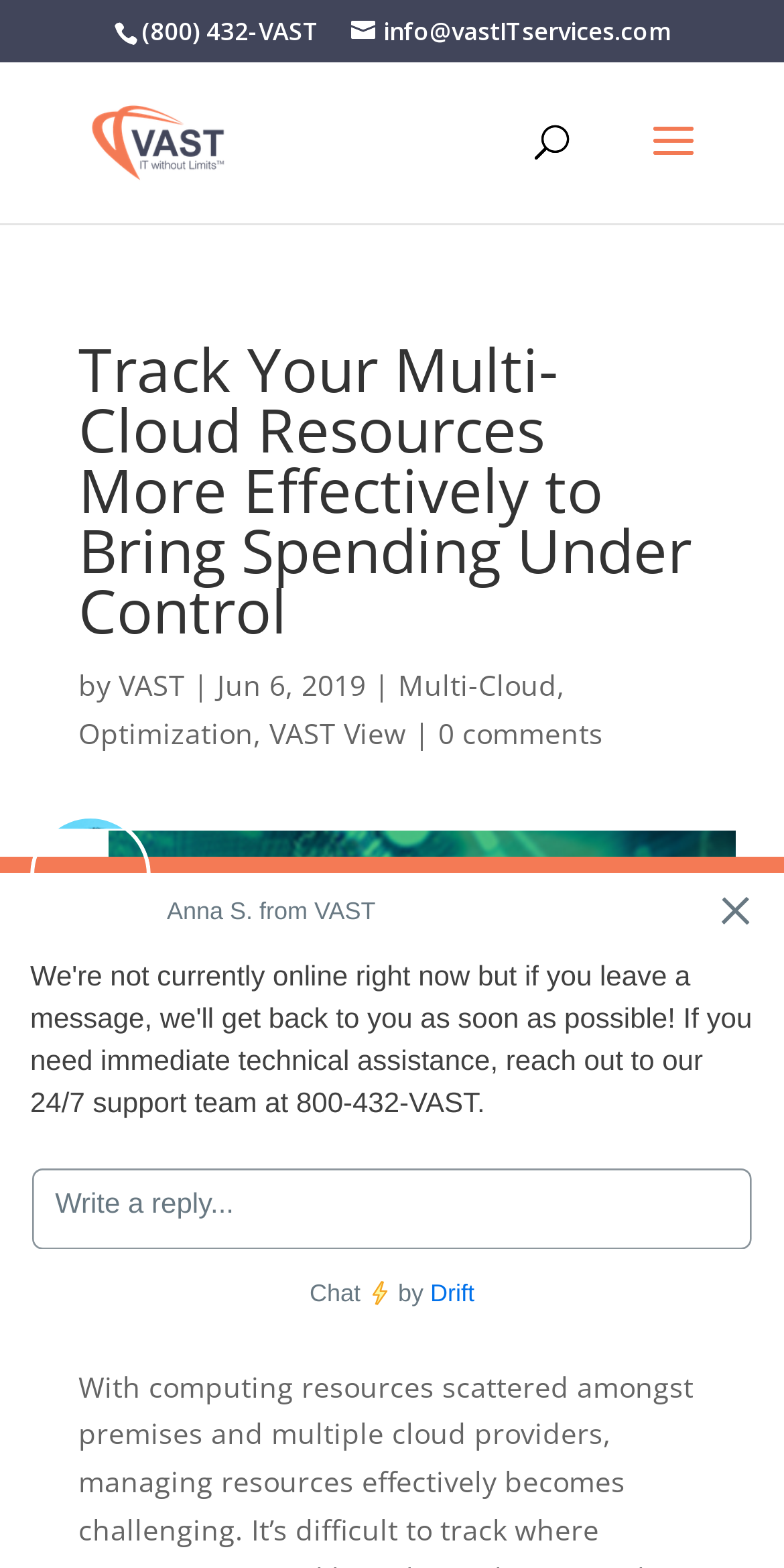Pinpoint the bounding box coordinates of the clickable area necessary to execute the following instruction: "contact info". The coordinates should be given as four float numbers between 0 and 1, namely [left, top, right, bottom].

[0.181, 0.009, 0.406, 0.031]